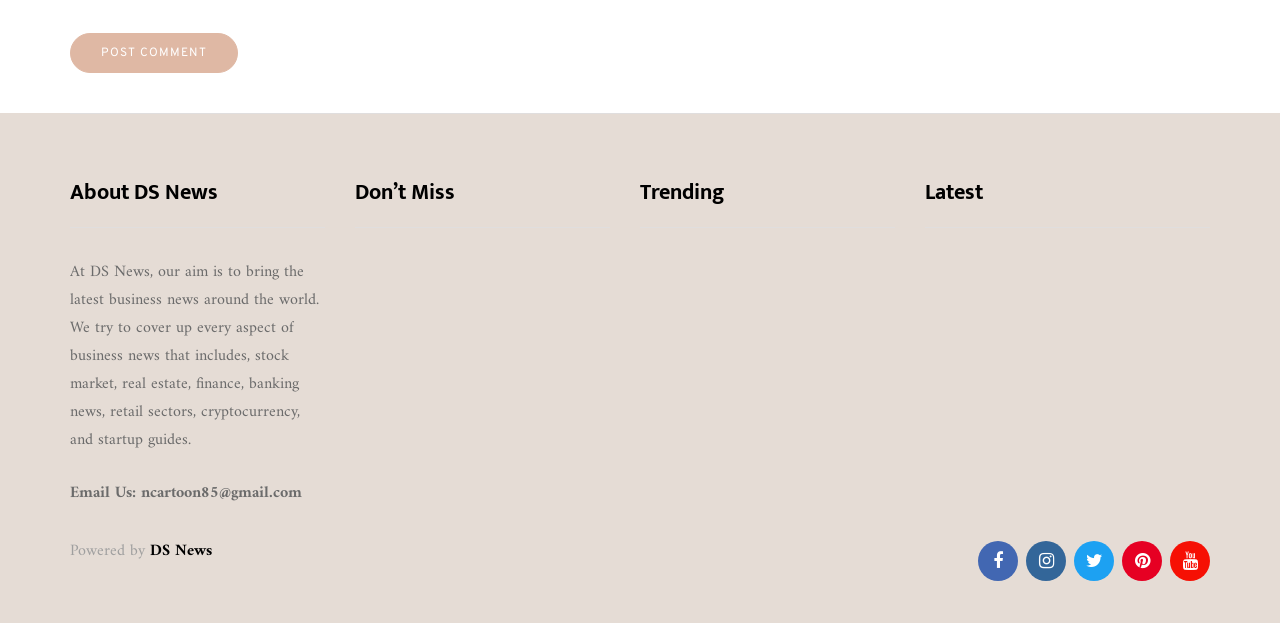Kindly determine the bounding box coordinates of the area that needs to be clicked to fulfill this instruction: "Visit the homepage".

[0.117, 0.861, 0.166, 0.906]